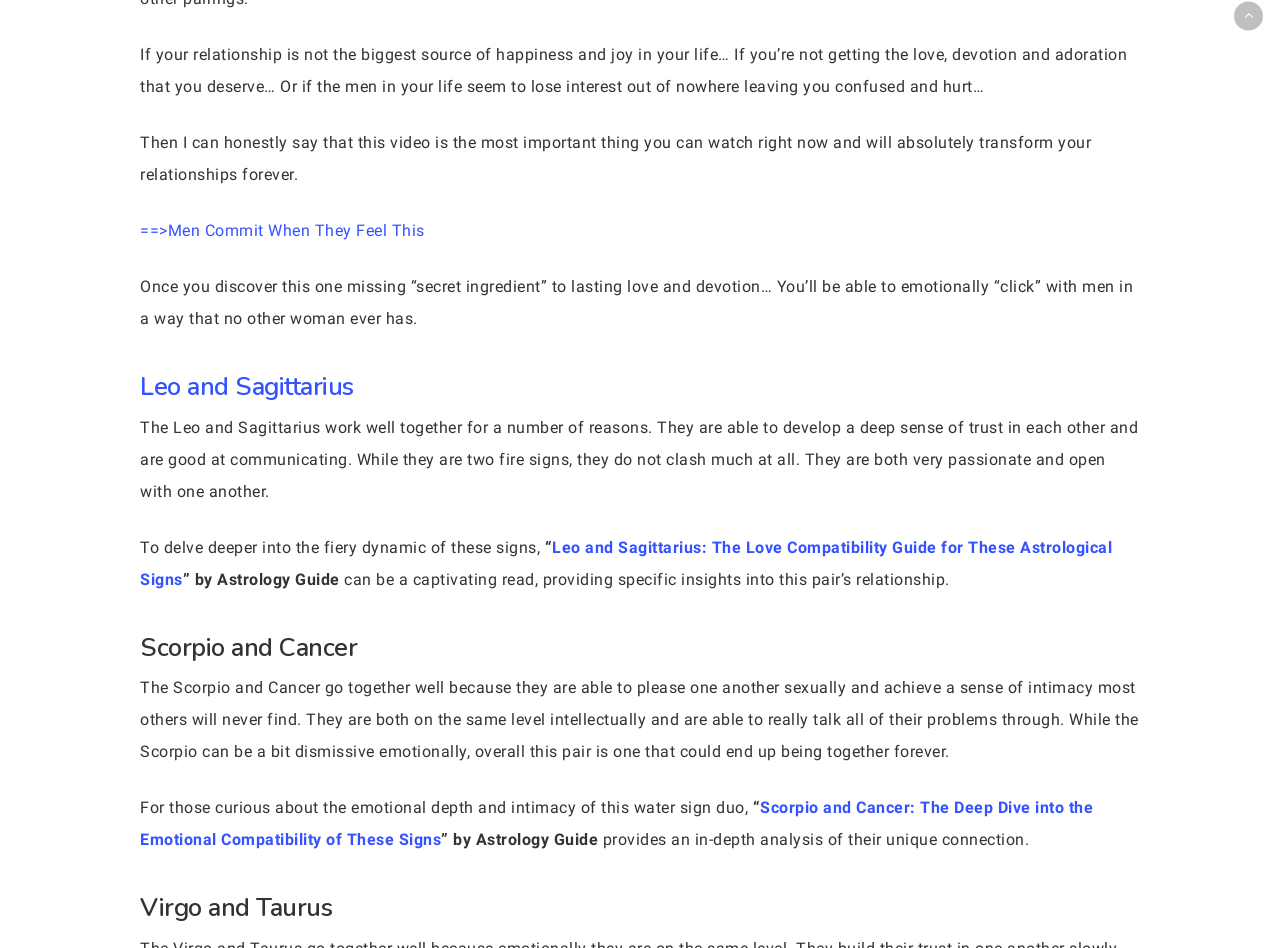What is the main topic of this webpage?
Refer to the image and answer the question using a single word or phrase.

Relationships and Astrology